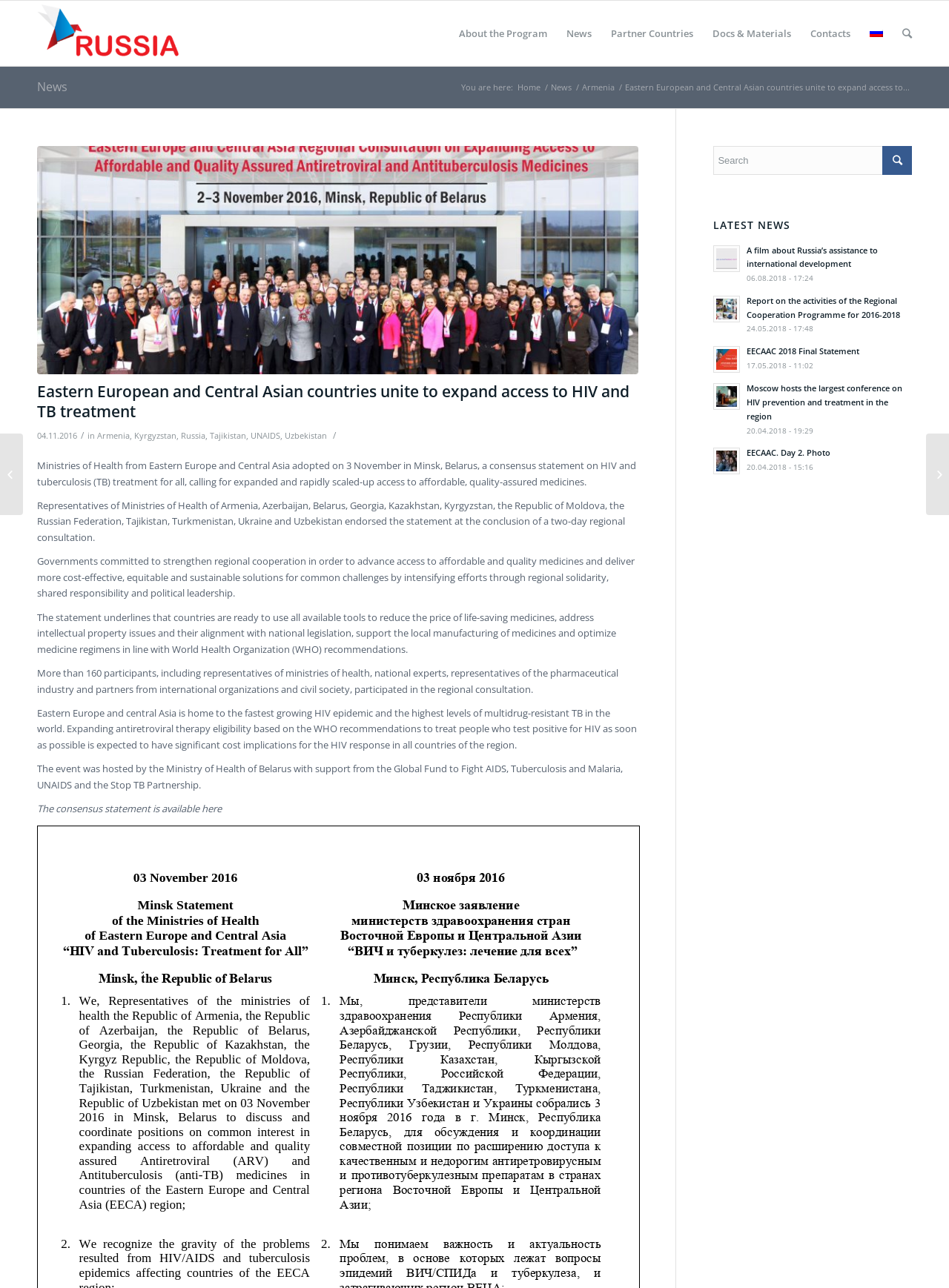Identify the bounding box coordinates necessary to click and complete the given instruction: "Click on the 'Partner Countries' link".

[0.634, 0.001, 0.741, 0.051]